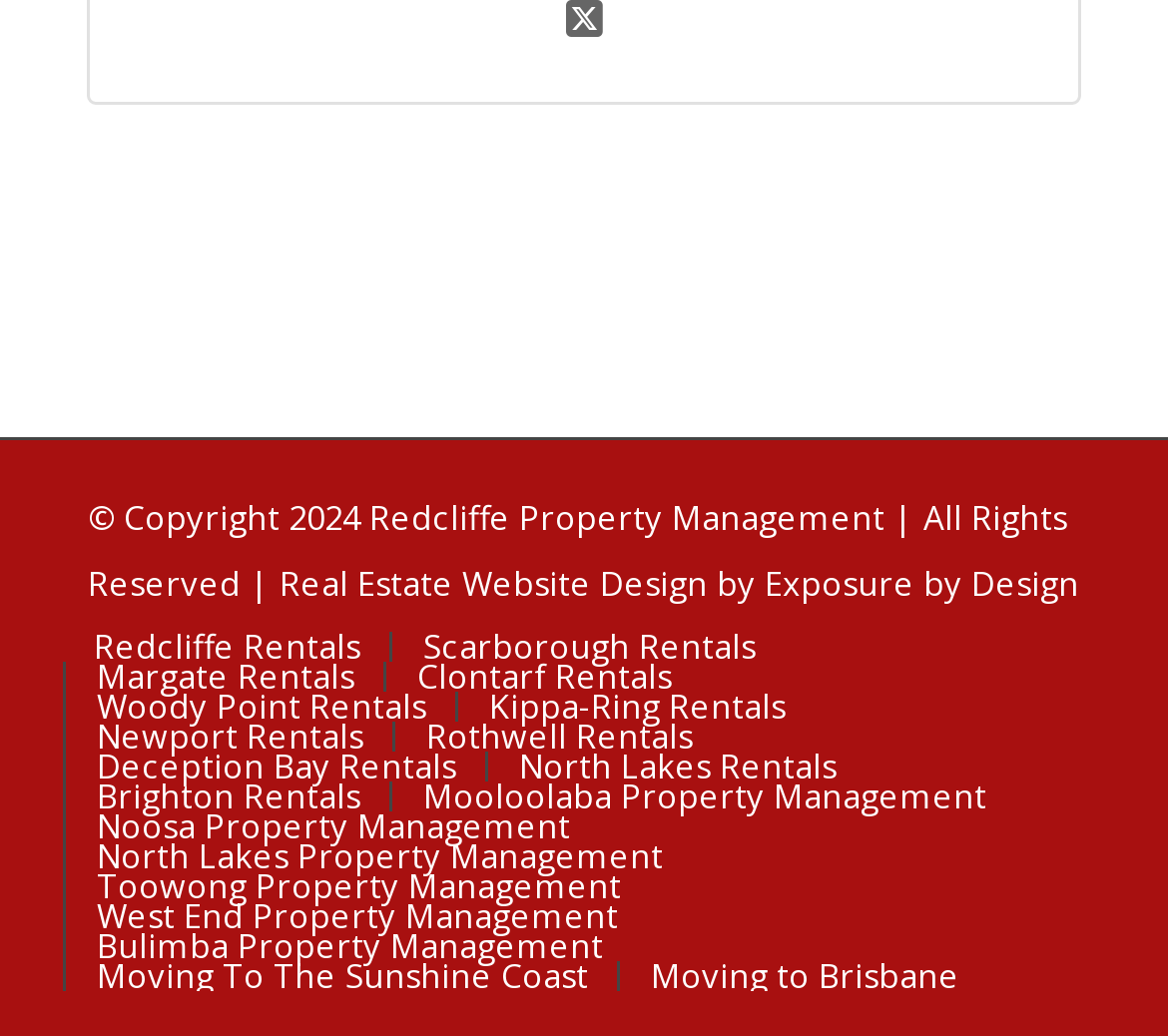Use a single word or phrase to answer the question: How many links are there in the main menu?

17